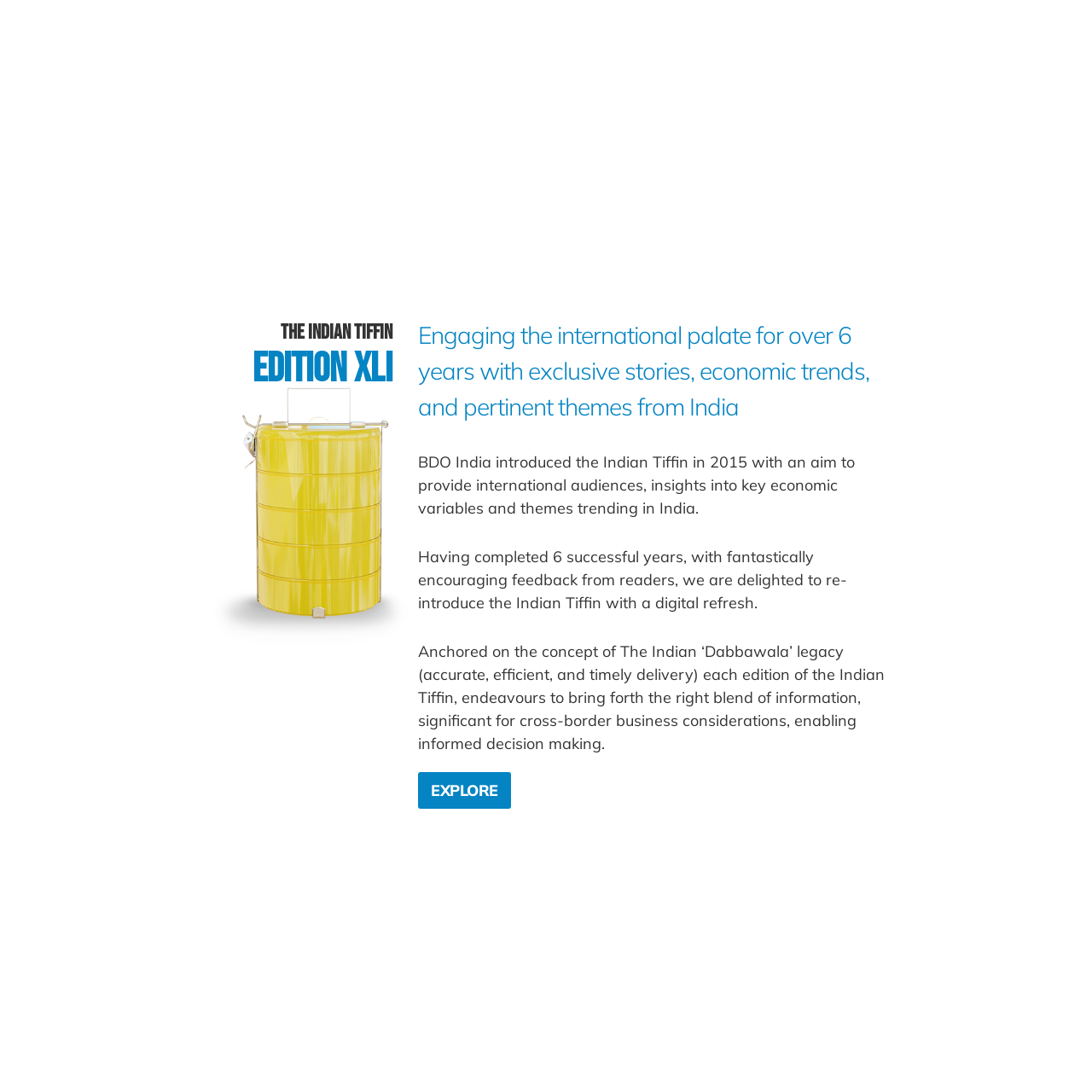Please determine the bounding box coordinates for the UI element described as: "parent_node: Archives".

[0.012, 0.012, 0.09, 0.042]